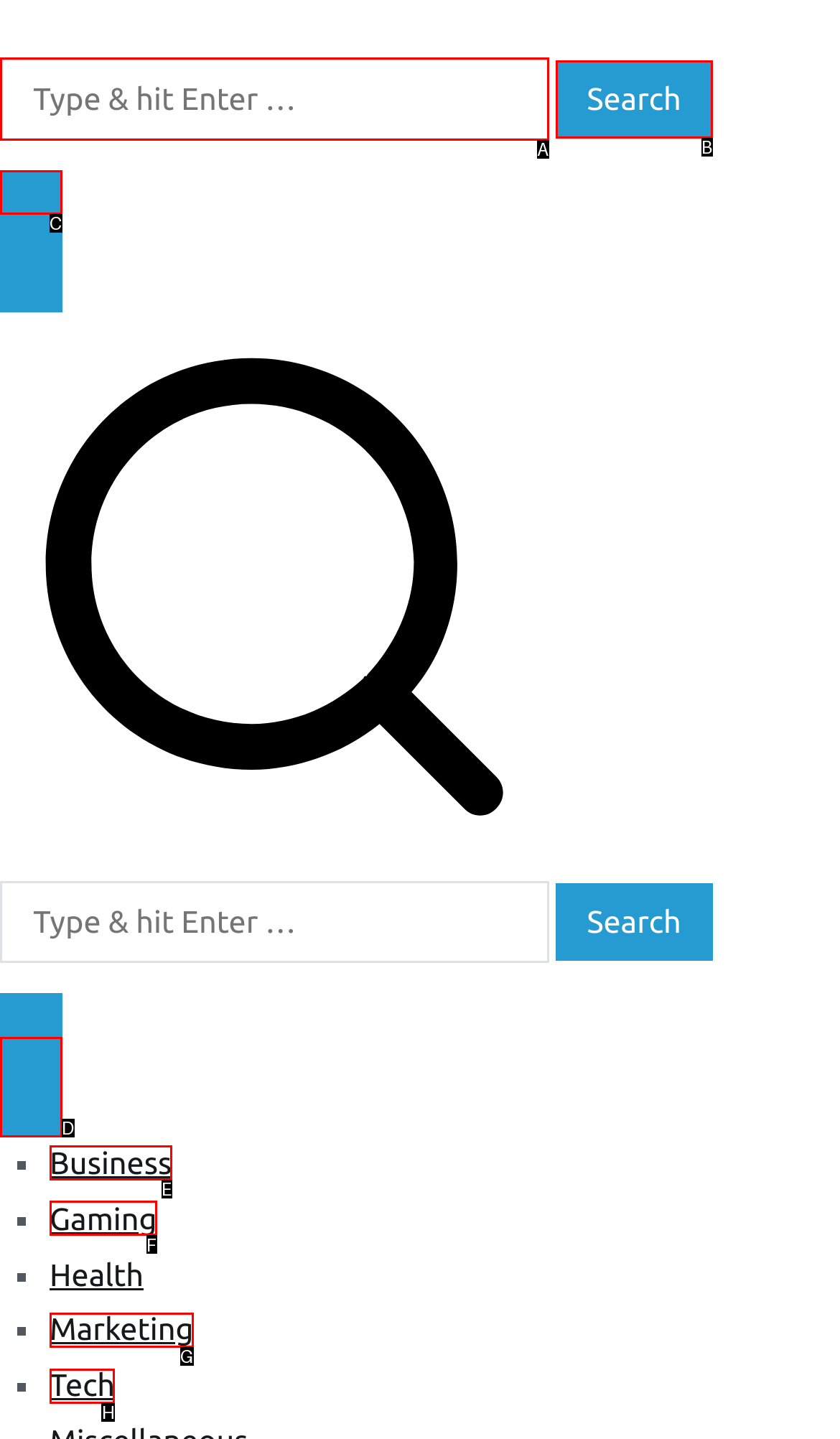For the task: Click the search button, identify the HTML element to click.
Provide the letter corresponding to the right choice from the given options.

B